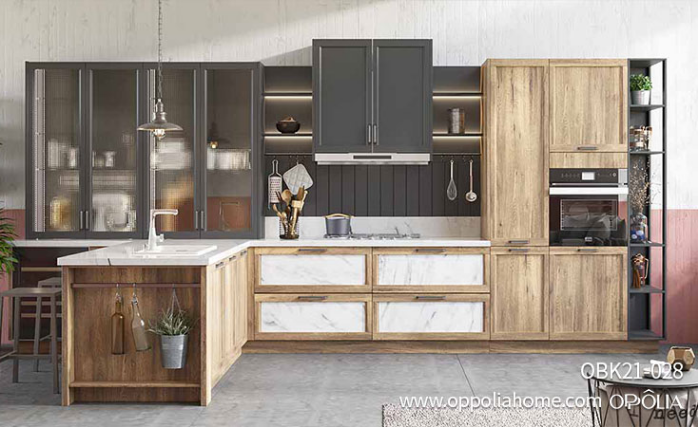What is the finish of the countertop?
Please provide a comprehensive answer based on the visual information in the image.

The question asks about the finish of the countertop, and the answer can be found in the caption, which describes the countertop as 'finished with a marble-like appearance'. This suggests that the finish of the countertop is marble-like.